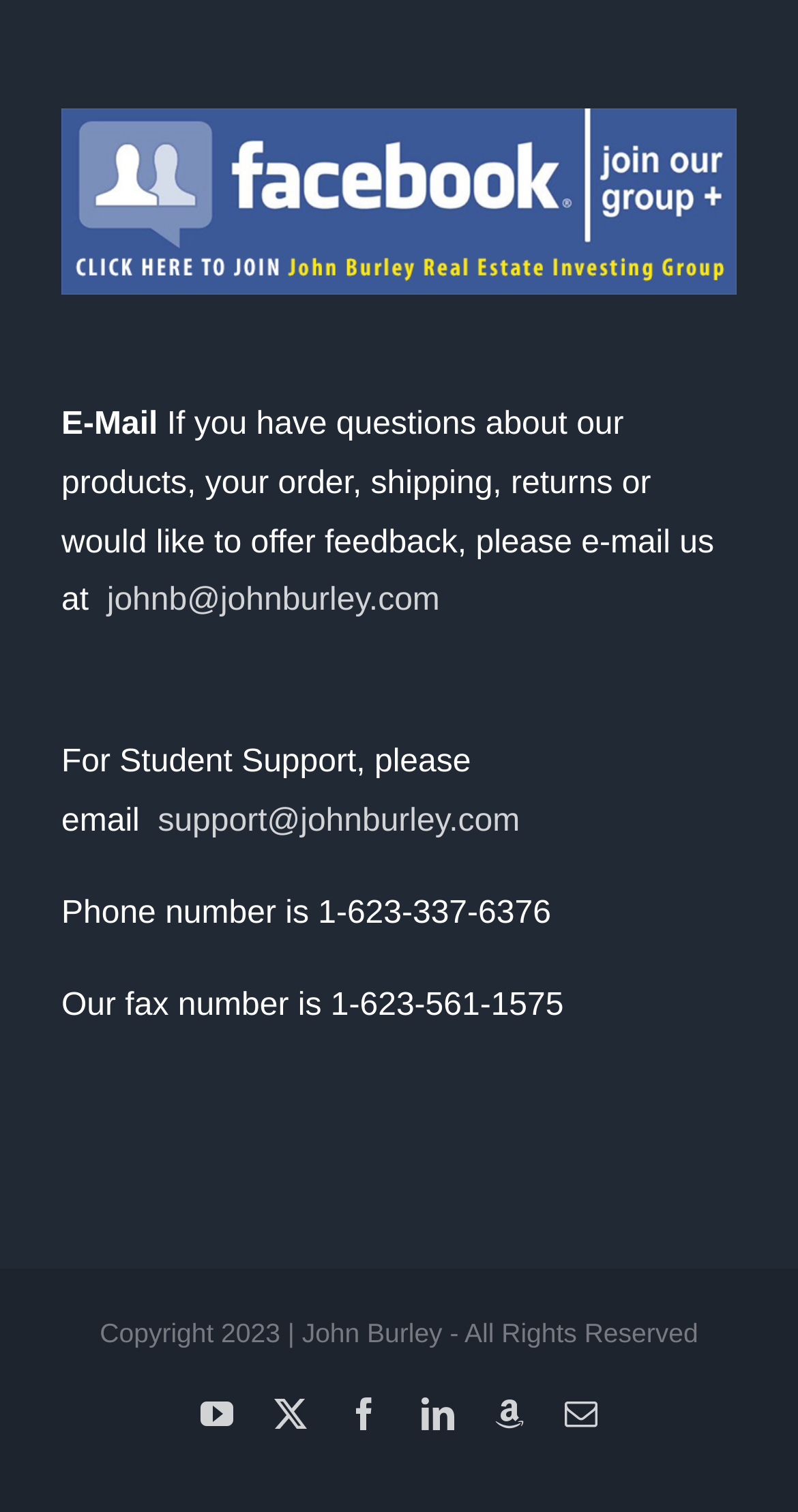Can you identify the bounding box coordinates of the clickable region needed to carry out this instruction: 'Email John Burley'? The coordinates should be four float numbers within the range of 0 to 1, stated as [left, top, right, bottom].

[0.708, 0.924, 0.749, 0.945]